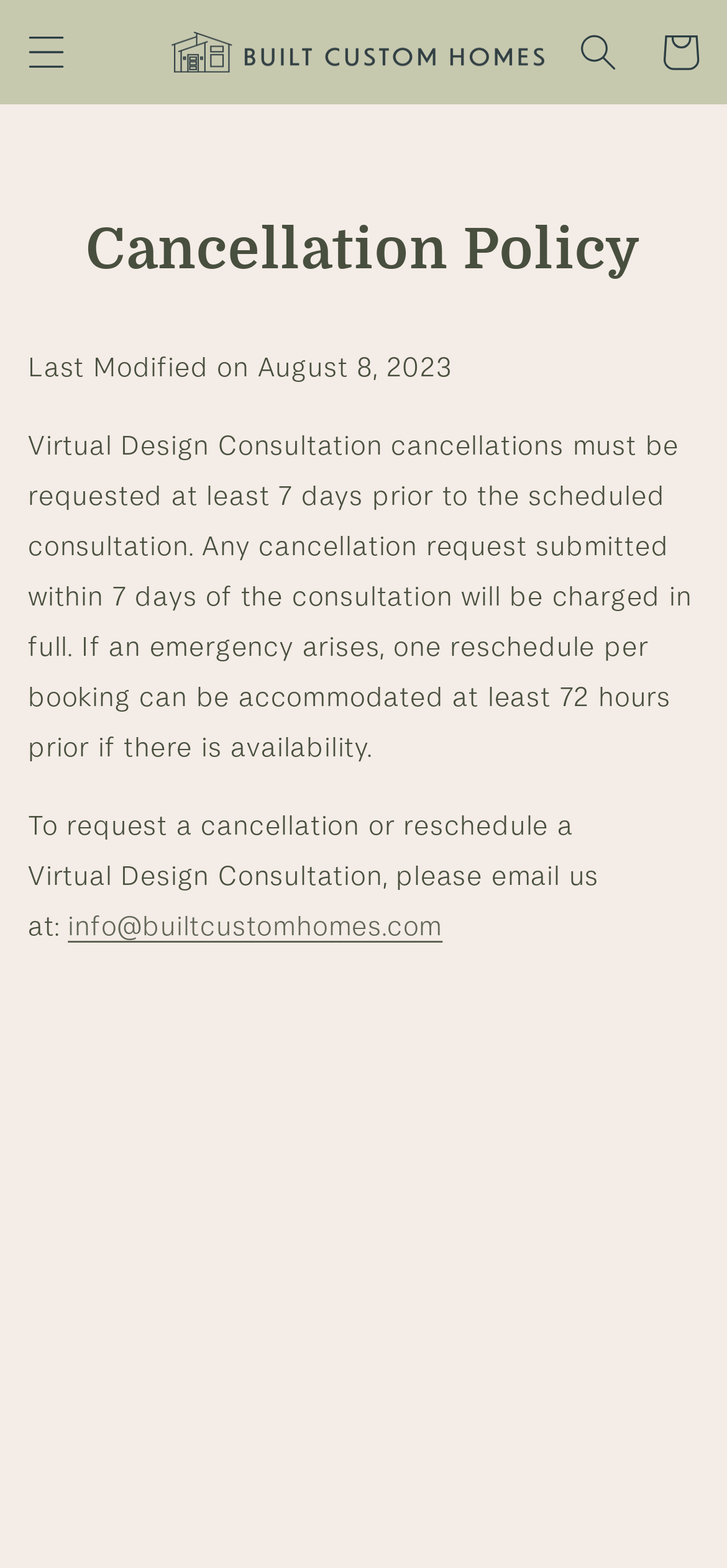Generate a comprehensive description of the contents of the webpage.

The webpage is about the cancellation policy of Virtual Design Consultation for Built Custom Homes, Inc. At the top left, there is a menu button labeled "Menu" and a link to the company's homepage, accompanied by a small logo image. On the top right, there is a search button and a cart button.

Below the top navigation, the main content area begins. A heading "Cancellation Policy" is centered at the top, followed by a paragraph stating the last modified date of the policy, August 8, 2023. The cancellation policy is then explained in detail, stating that requests must be made at least 7 days prior to the scheduled consultation, and any requests within 7 days will be charged in full. There is also an option to reschedule once per booking with at least 72 hours' notice if there is availability.

To request a cancellation or reschedule, users are instructed to email the company at info@builtcustomhomes.com, which is provided as a clickable link. At the bottom of the page, there are two links to Instagram posts, one on the left and one on the right, with captions about open houses and property sales.